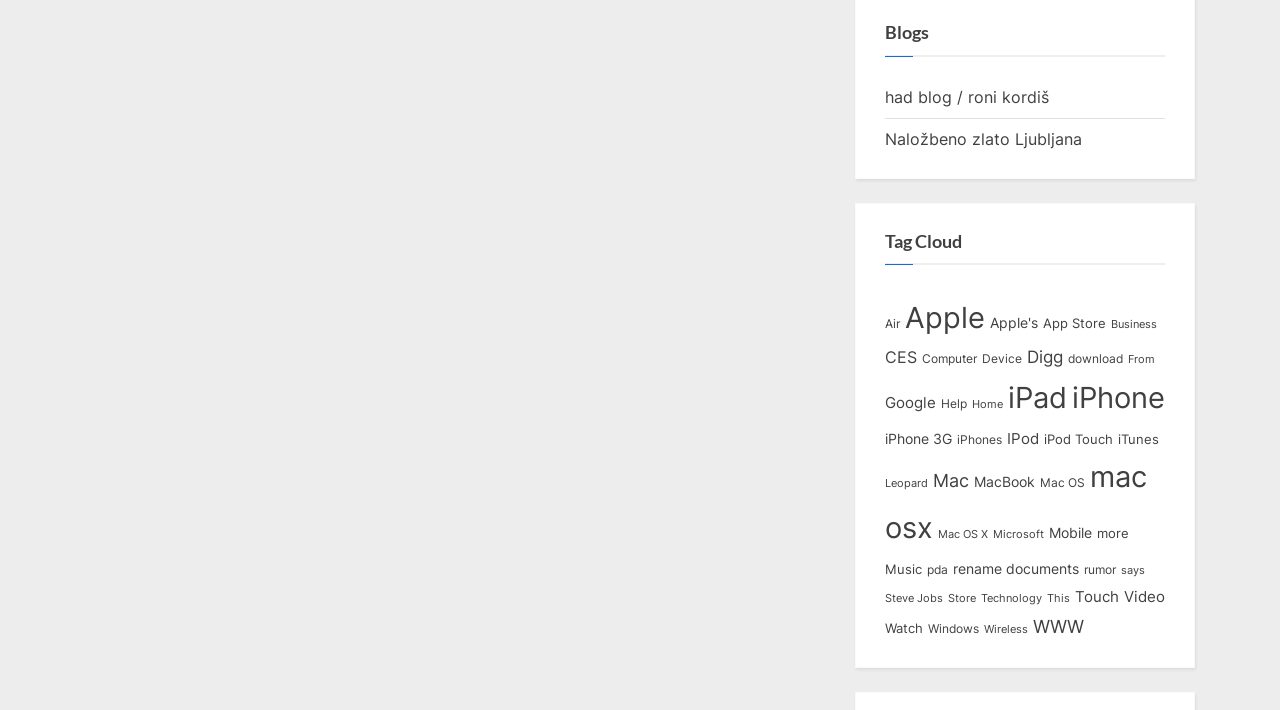Please provide a short answer using a single word or phrase for the question:
What is the second link in the 'Tag Cloud' section?

Naložbeno zlato Ljubljana